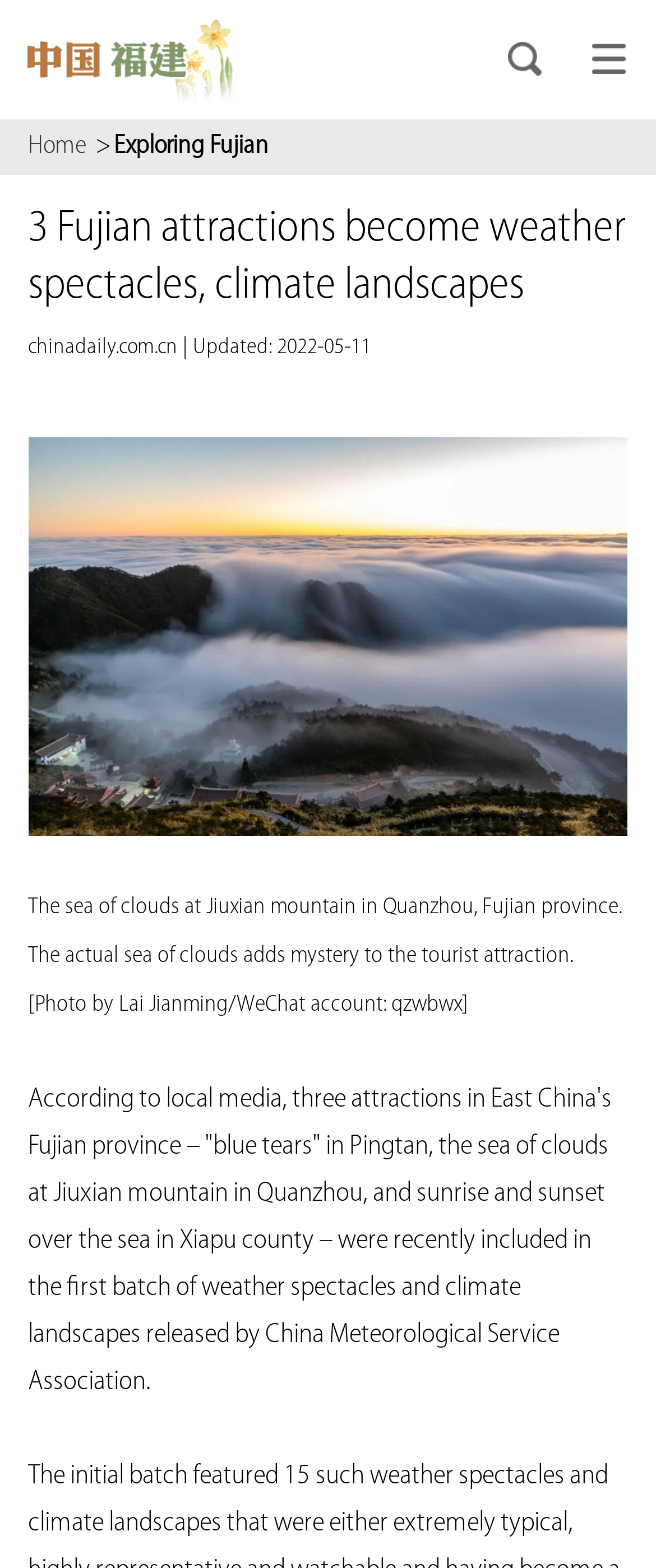Using the element description: "Search", determine the bounding box coordinates for the specified UI element. The coordinates should be four float numbers between 0 and 1, [left, top, right, bottom].

[0.742, 0.0, 0.856, 0.076]